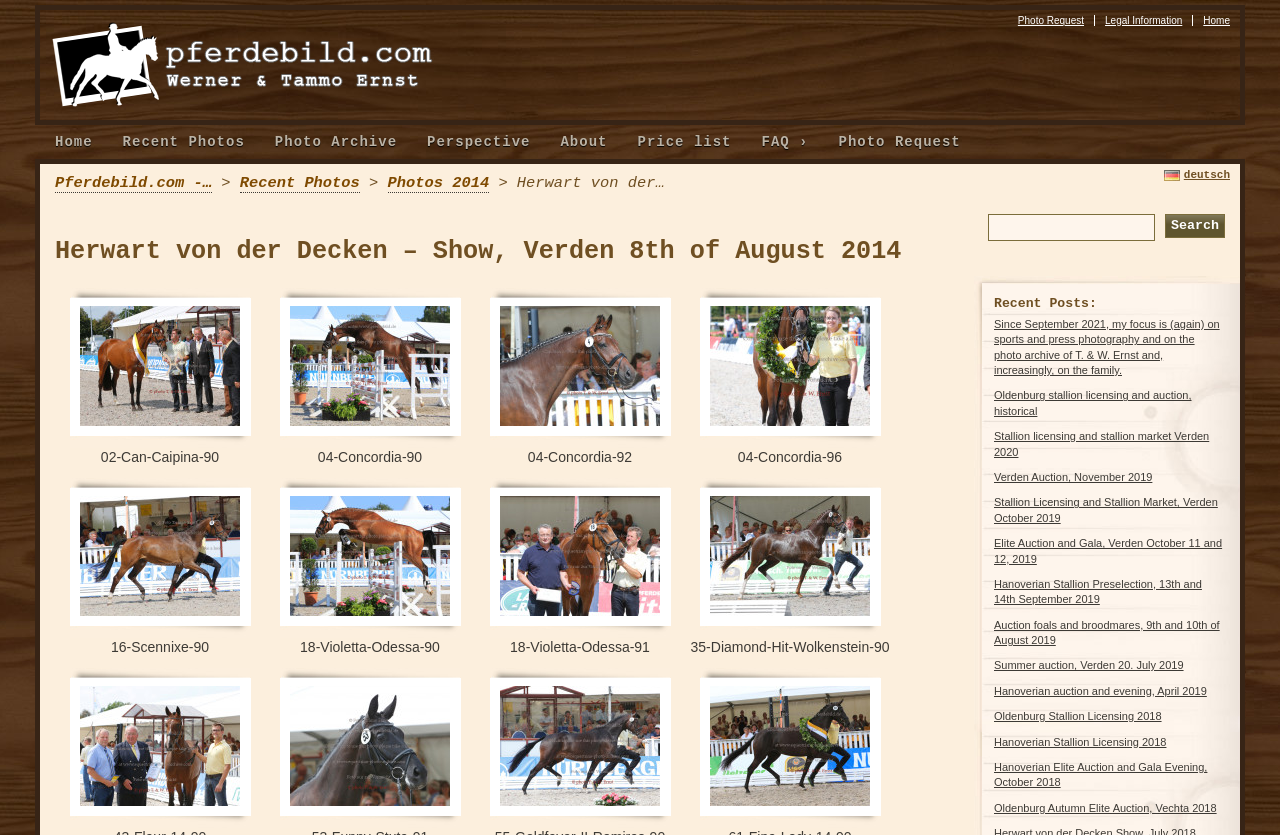What is the name of the horse show?
Please answer using one word or phrase, based on the screenshot.

Herwart von der Decken